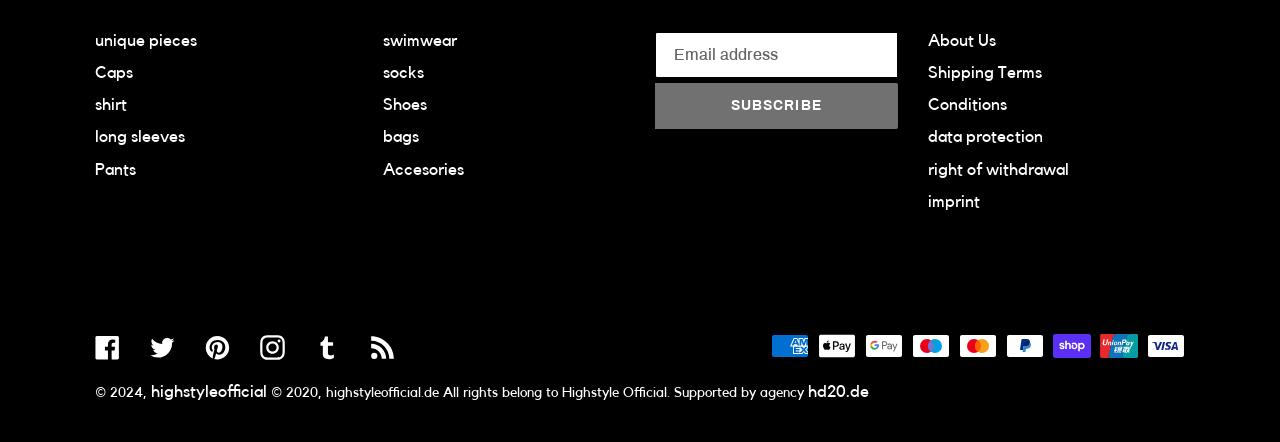Pinpoint the bounding box coordinates for the area that should be clicked to perform the following instruction: "Subscribe to the newsletter".

[0.512, 0.187, 0.701, 0.291]